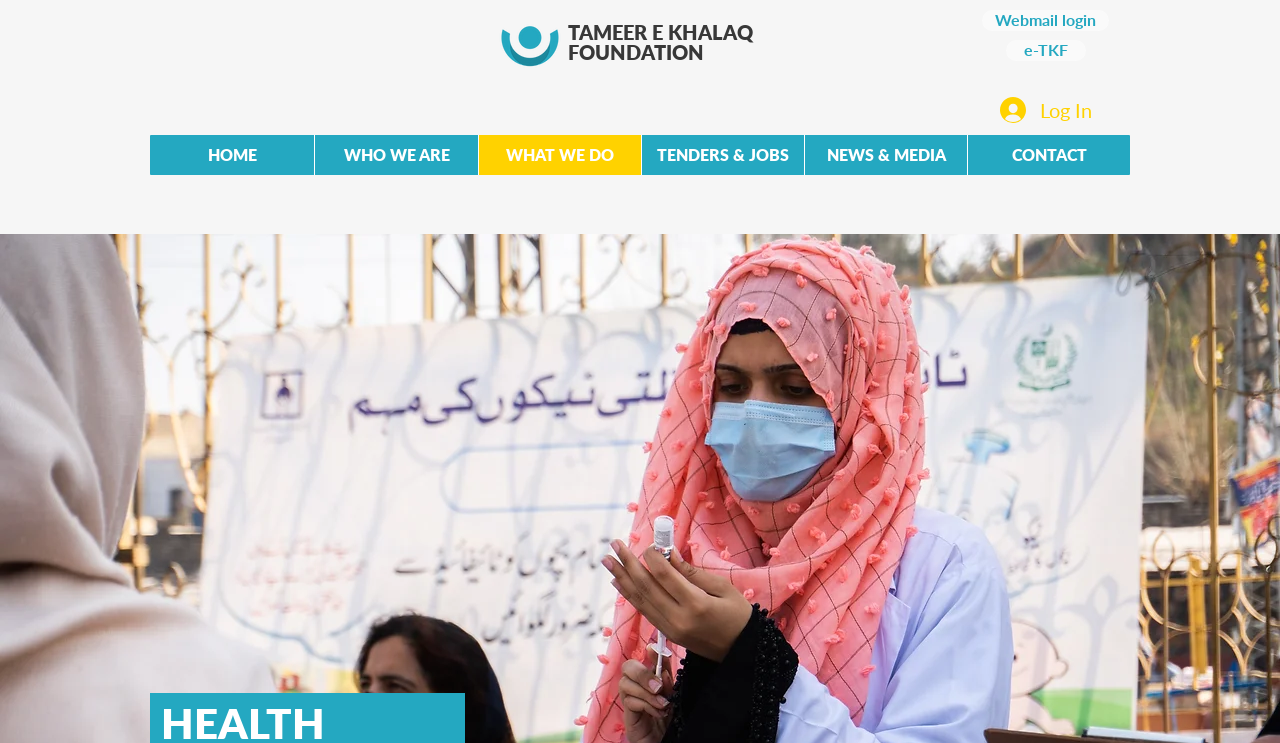What is the purpose of the 'Log In' button?
Analyze the image and provide a thorough answer to the question.

The 'Log In' button is located at the top right corner of the webpage, and its purpose is to allow users to log in to the website, likely to access restricted content or personalized features.